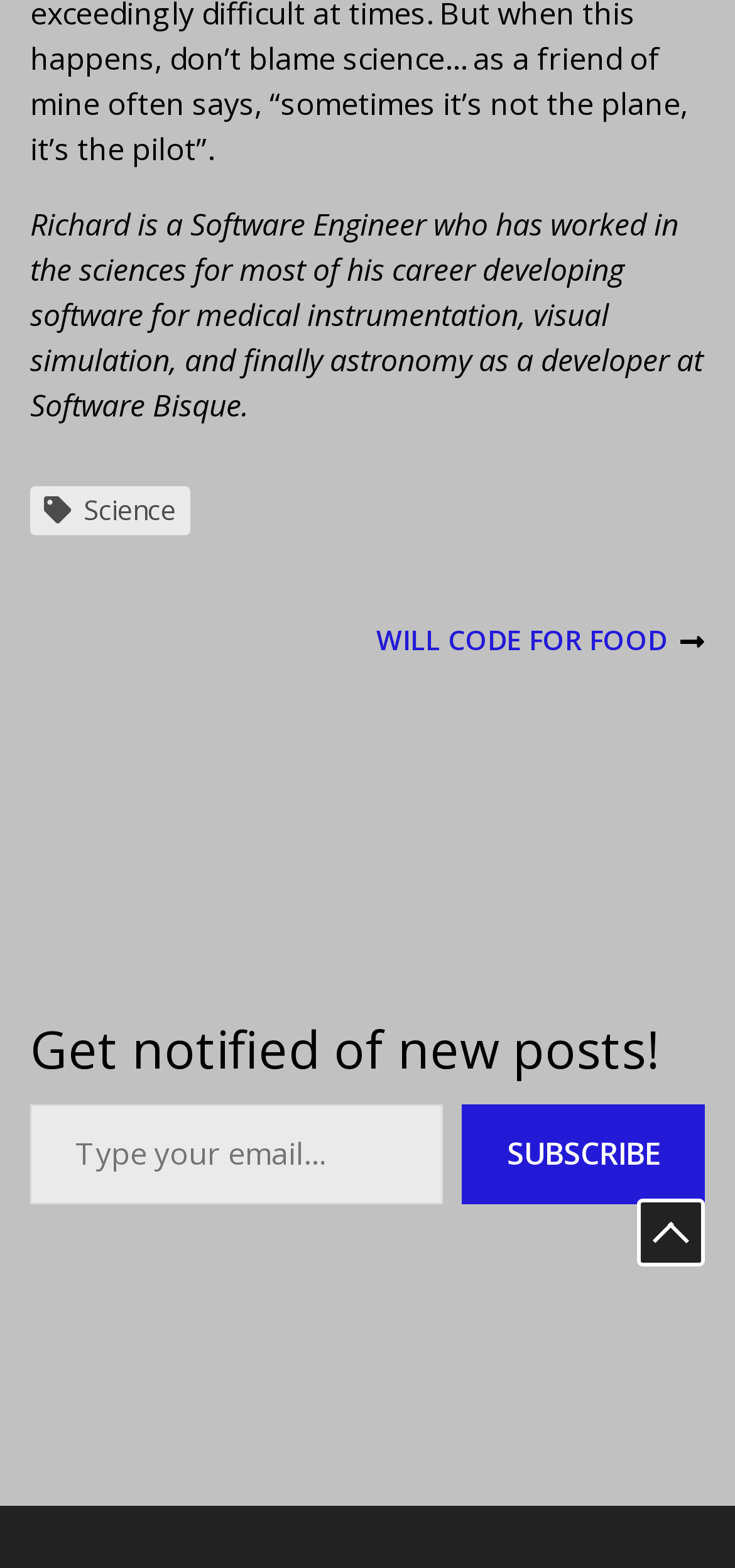Based on the image, give a detailed response to the question: What is the purpose of the 'Scroll to the top' link?

The link element has a description 'Scroll to the top', suggesting that it is used to navigate to the top of the webpage.